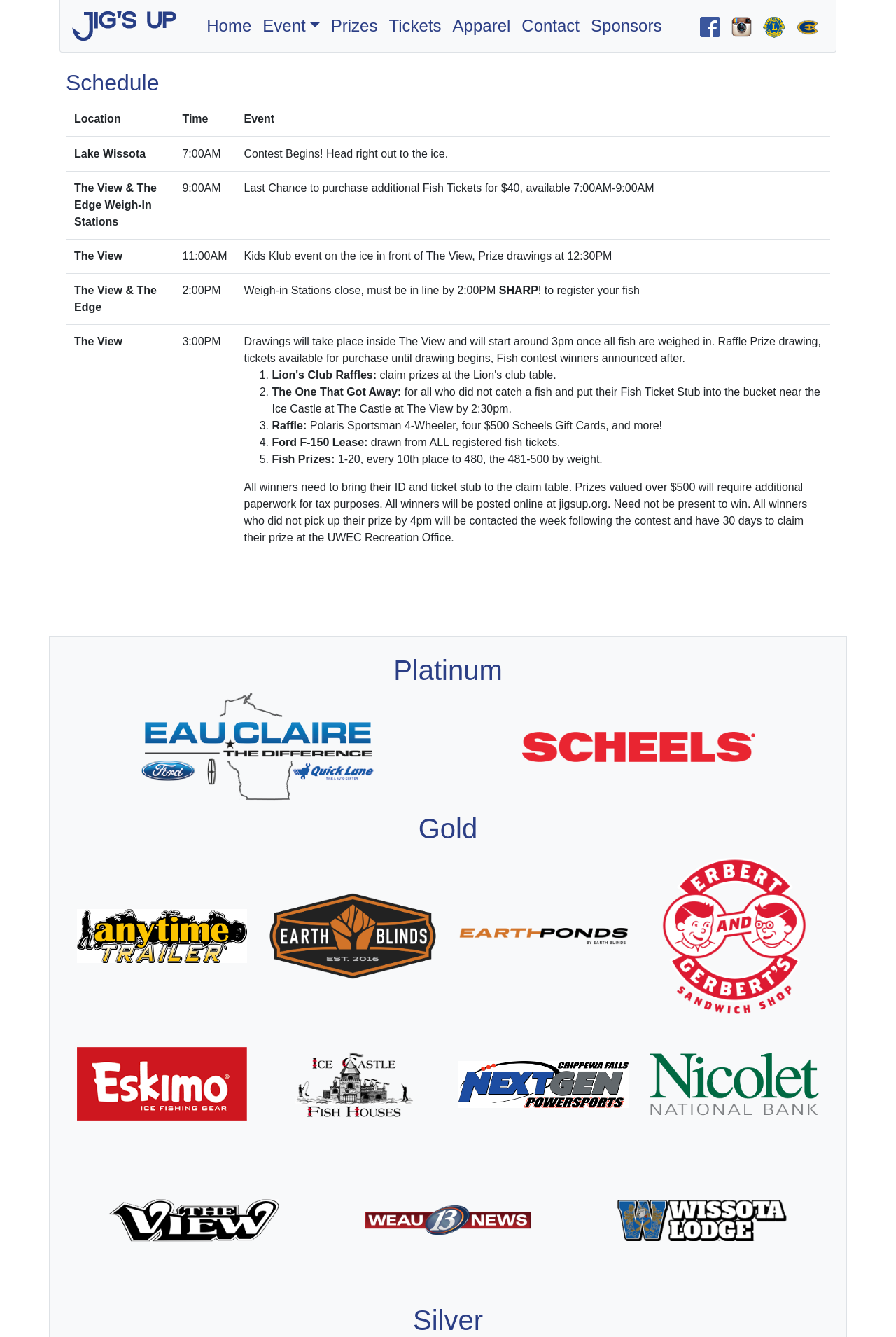What is the prize for the Ford F-150 Lease raffle?
Using the image, give a concise answer in the form of a single word or short phrase.

Ford F-150 Lease